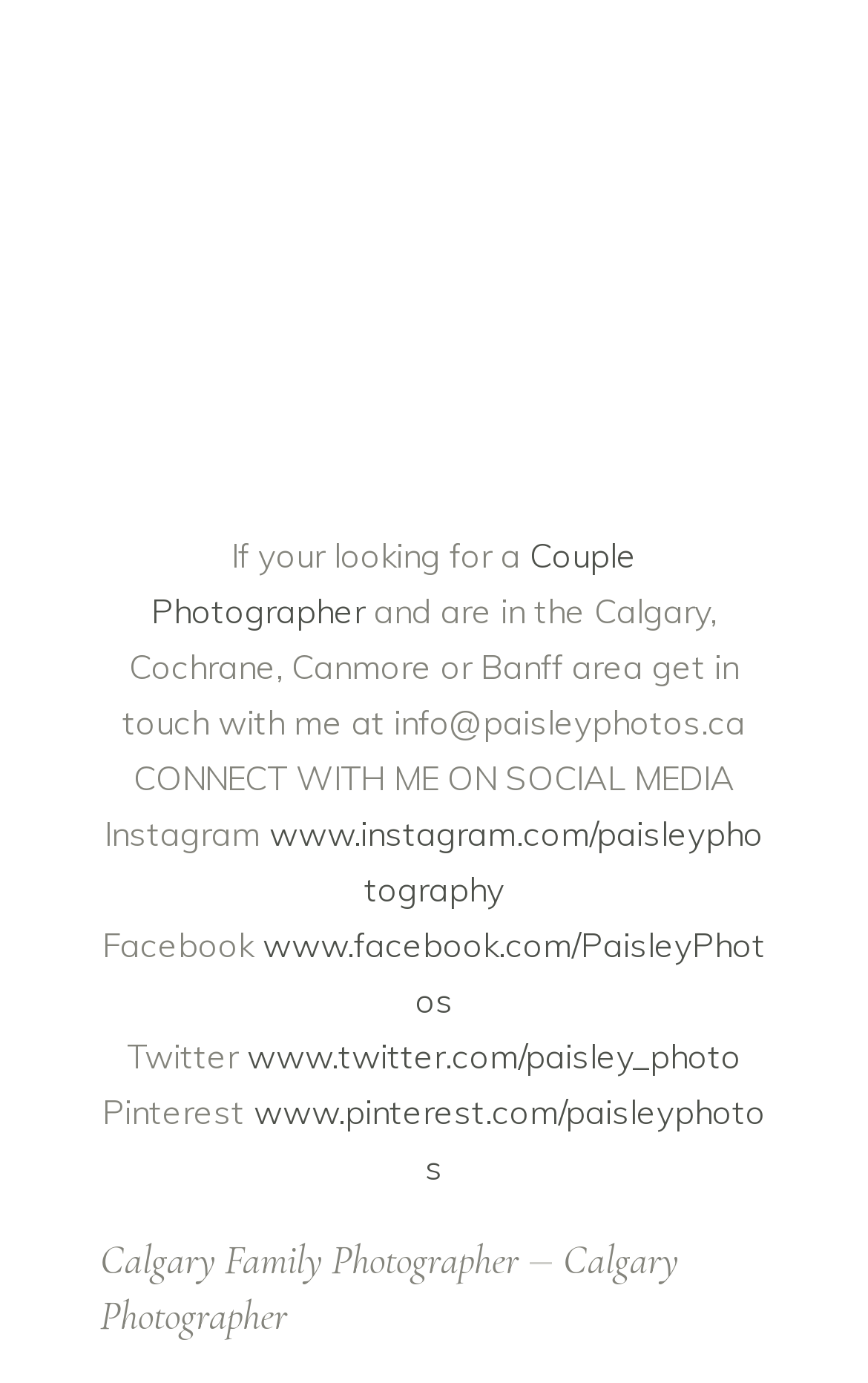Identify the bounding box for the UI element described as: "Calgary Family Photographer". The coordinates should be four float numbers between 0 and 1, i.e., [left, top, right, bottom].

[0.115, 0.893, 0.649, 0.928]